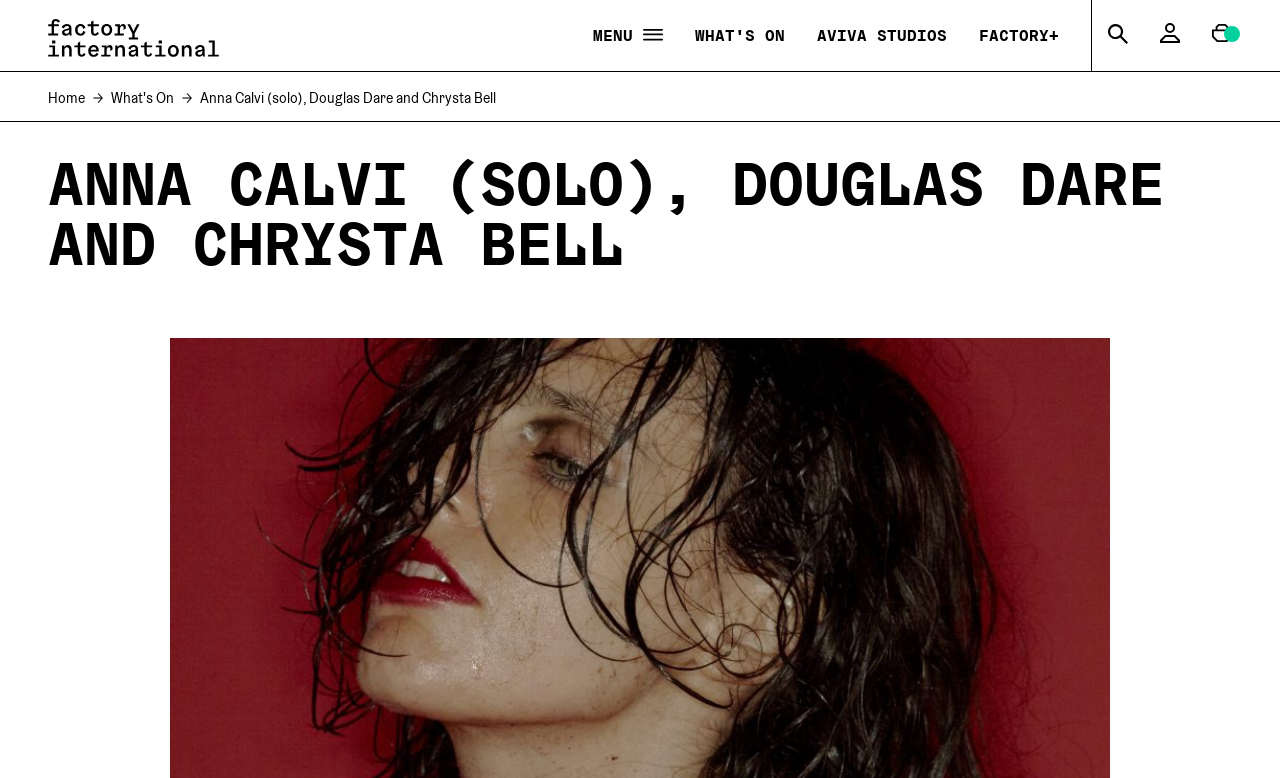Determine the bounding box coordinates of the element that should be clicked to execute the following command: "read article about shearling vests".

None